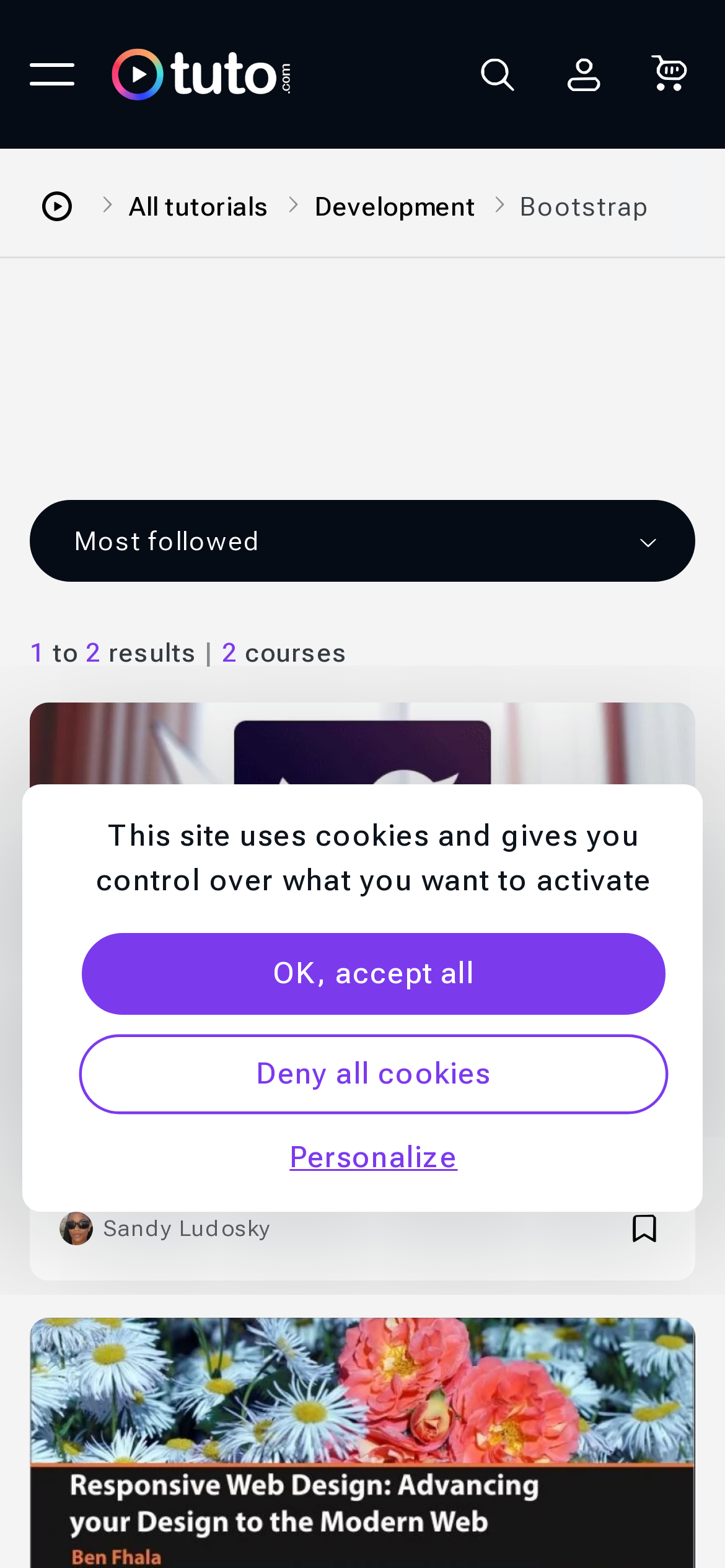What is the duration of the first video training?
Based on the image, provide your answer in one word or phrase.

1h41m